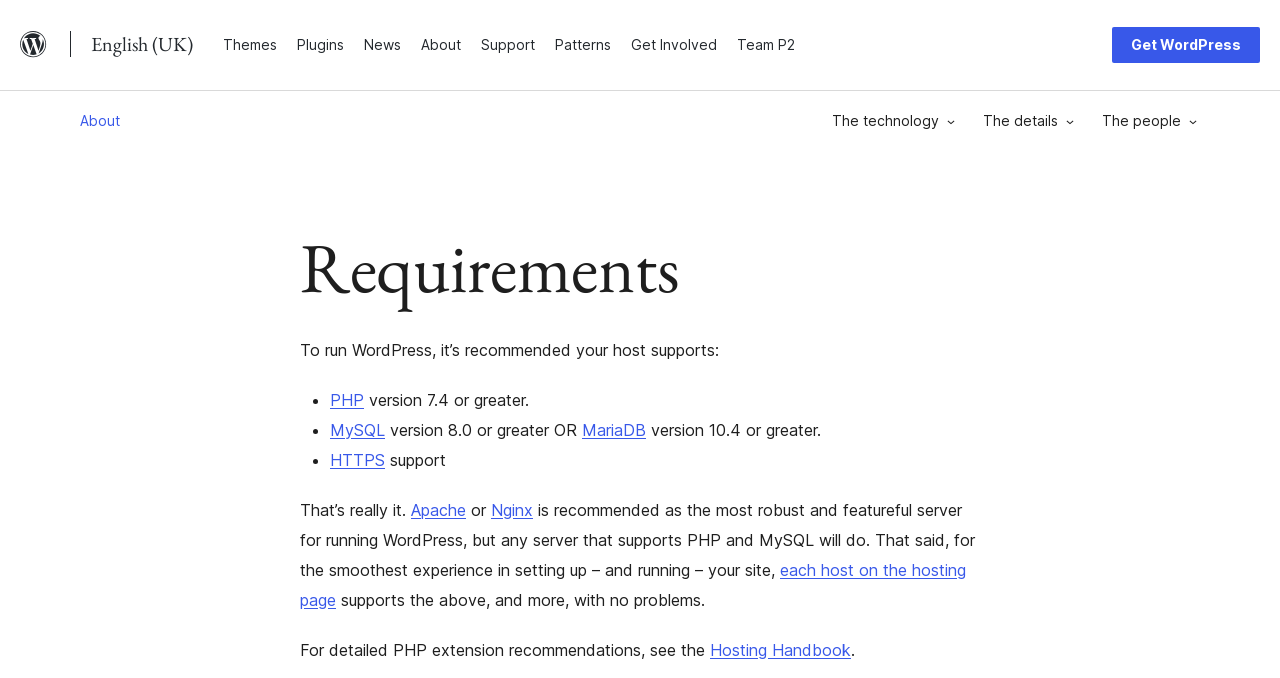Find the bounding box coordinates for the area you need to click to carry out the instruction: "click study". The coordinates should be four float numbers between 0 and 1, indicated as [left, top, right, bottom].

None